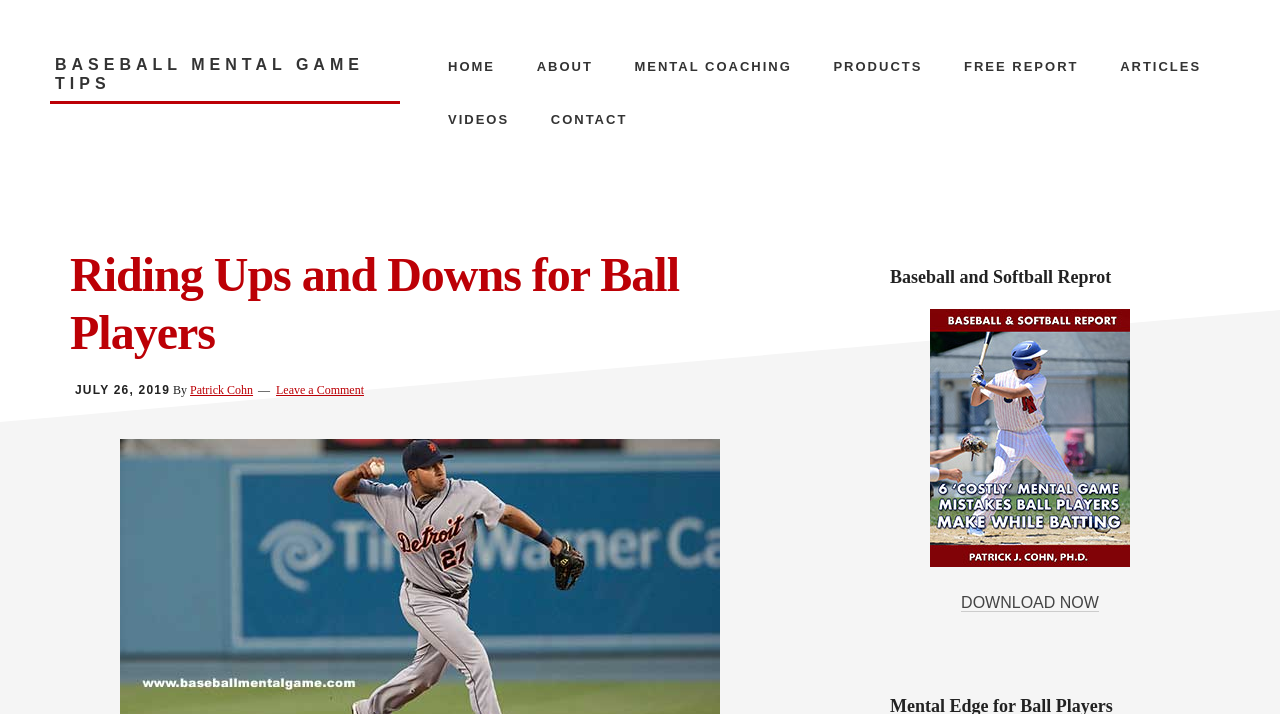Please provide the bounding box coordinates for the element that needs to be clicked to perform the instruction: "Click on the 'HOME' link". The coordinates must consist of four float numbers between 0 and 1, formatted as [left, top, right, bottom].

[0.336, 0.056, 0.401, 0.13]